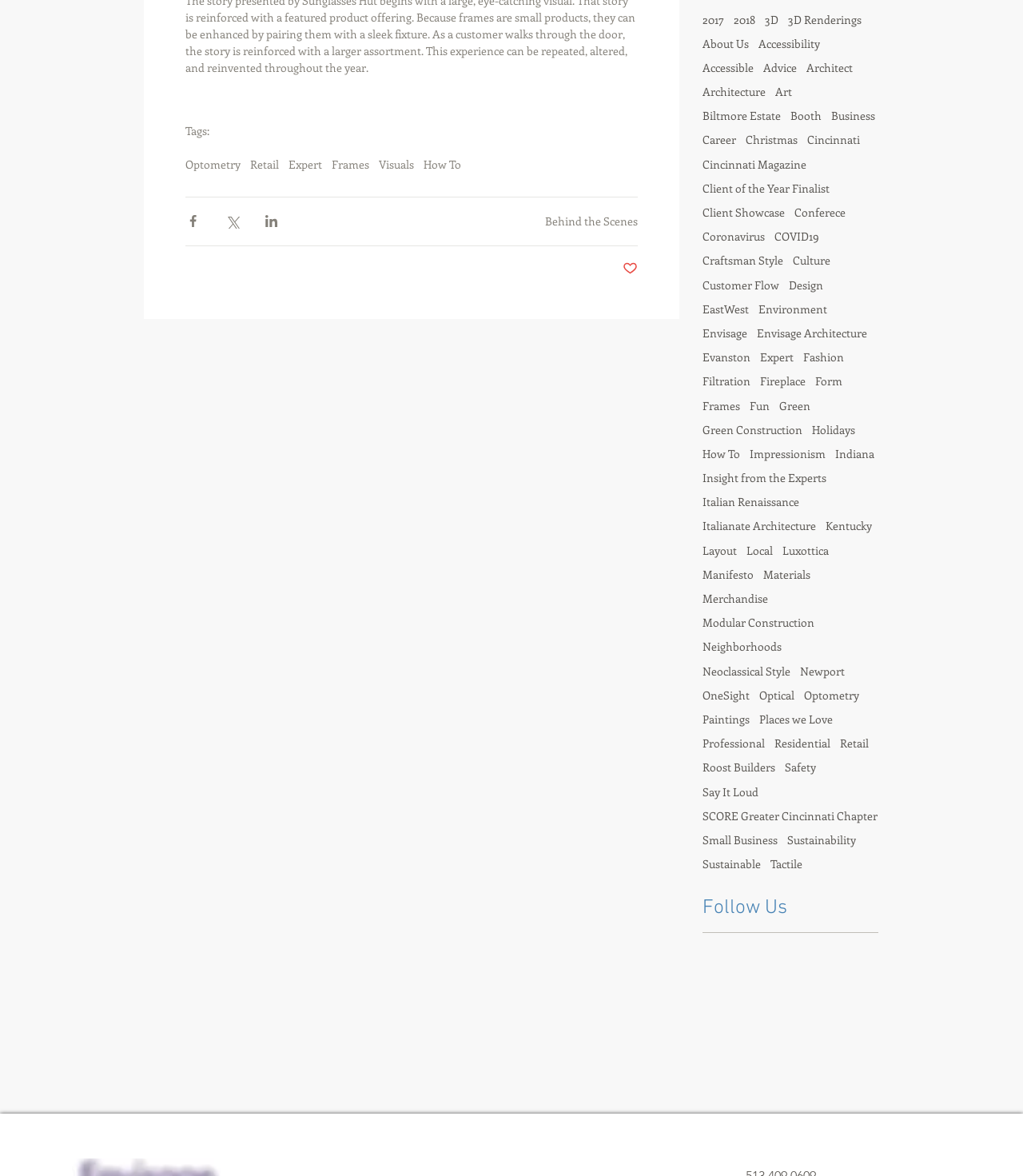How many social media sharing buttons are there?
Please provide a comprehensive answer based on the contents of the image.

I counted the number of social media sharing buttons by looking at the buttons labeled 'Share via Facebook', 'Share via Twitter', and 'Share via LinkedIn'.